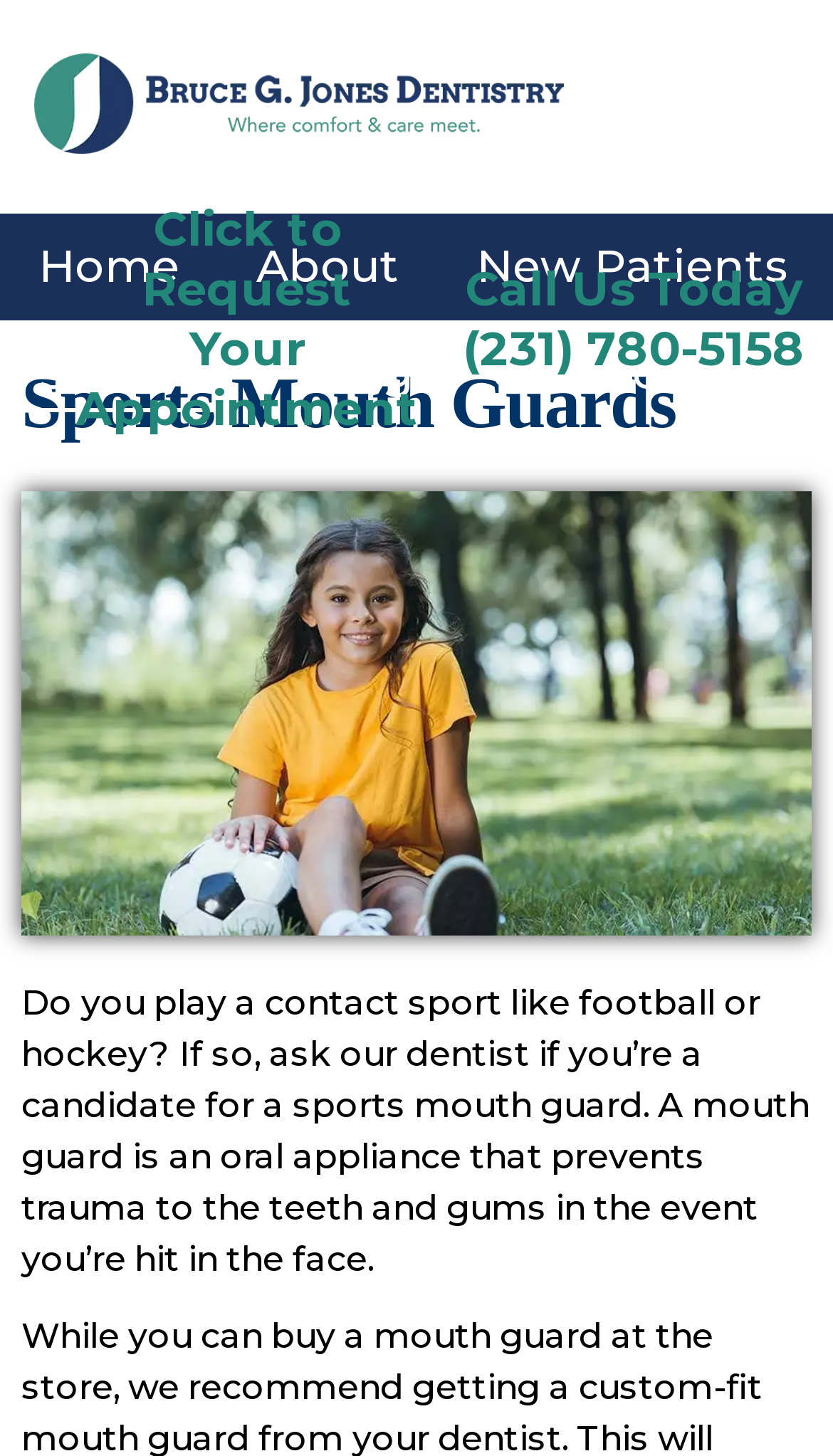How can I request an appointment?
Please use the visual content to give a single word or phrase answer.

Click the link